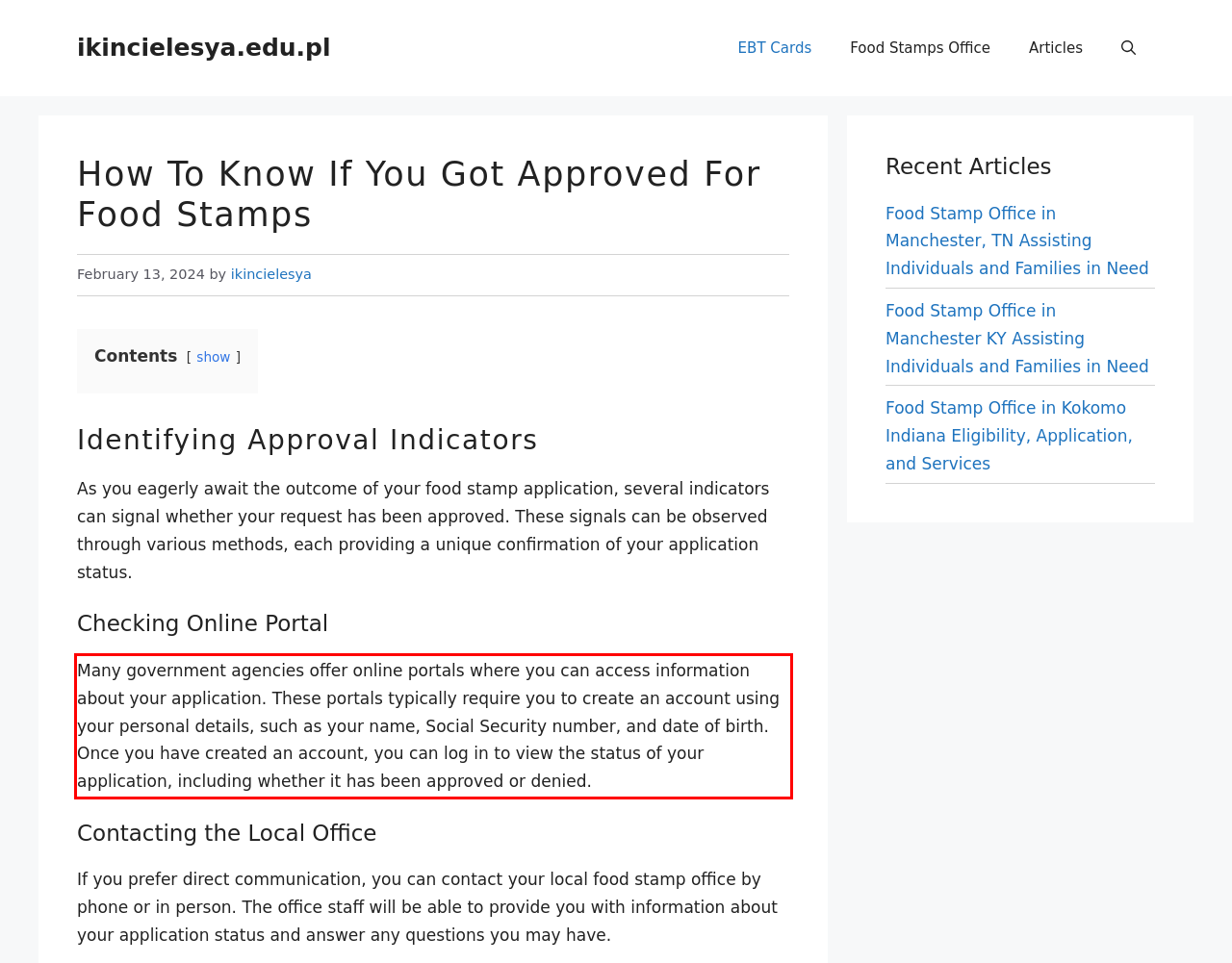Identify the text inside the red bounding box in the provided webpage screenshot and transcribe it.

Many government agencies offer online portals where you can access information about your application. These portals typically require you to create an account using your personal details, such as your name, Social Security number, and date of birth. Once you have created an account, you can log in to view the status of your application, including whether it has been approved or denied.